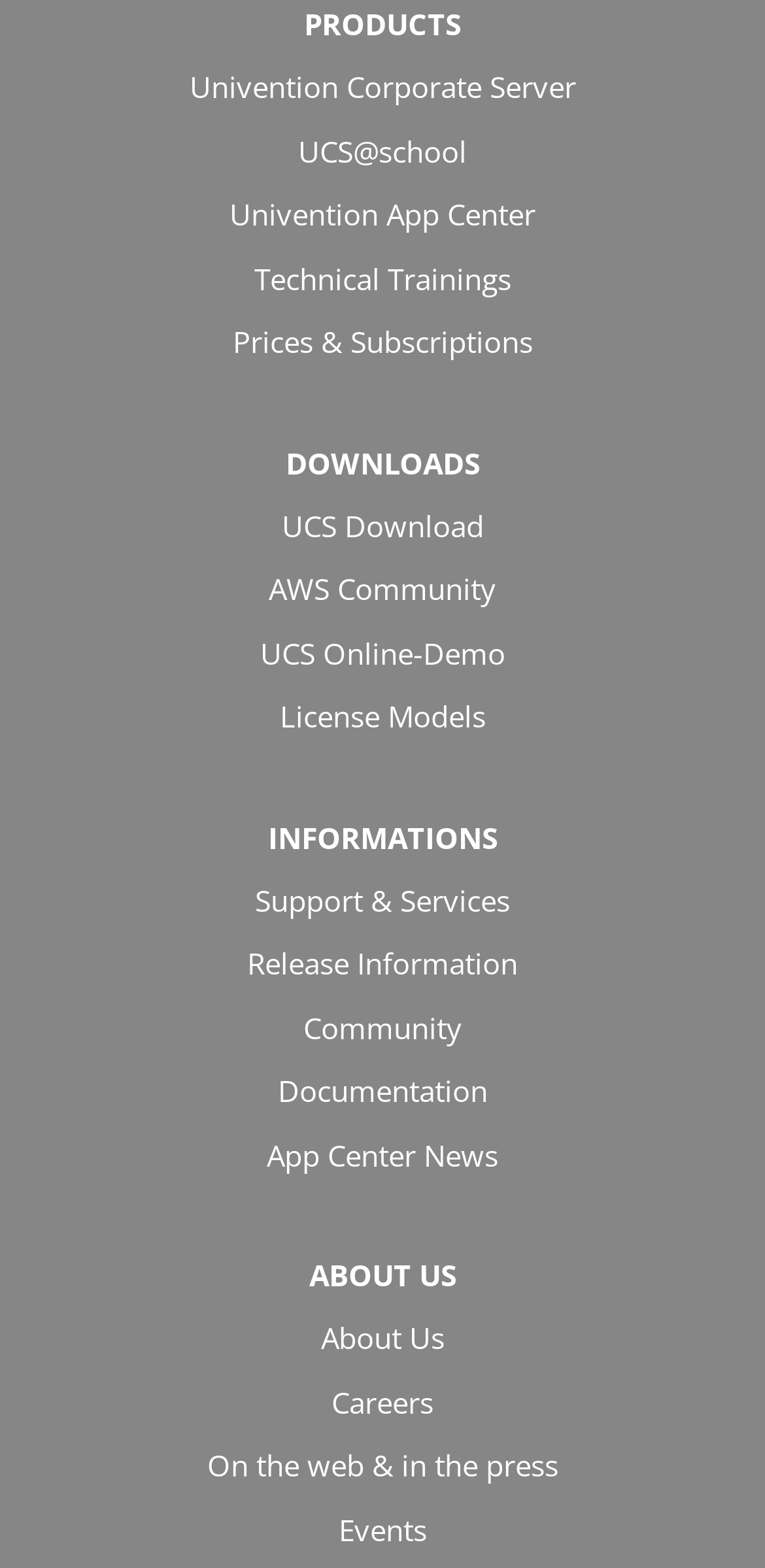Determine the bounding box coordinates of the clickable region to carry out the instruction: "Learn about the Company".

[0.419, 0.84, 0.581, 0.868]